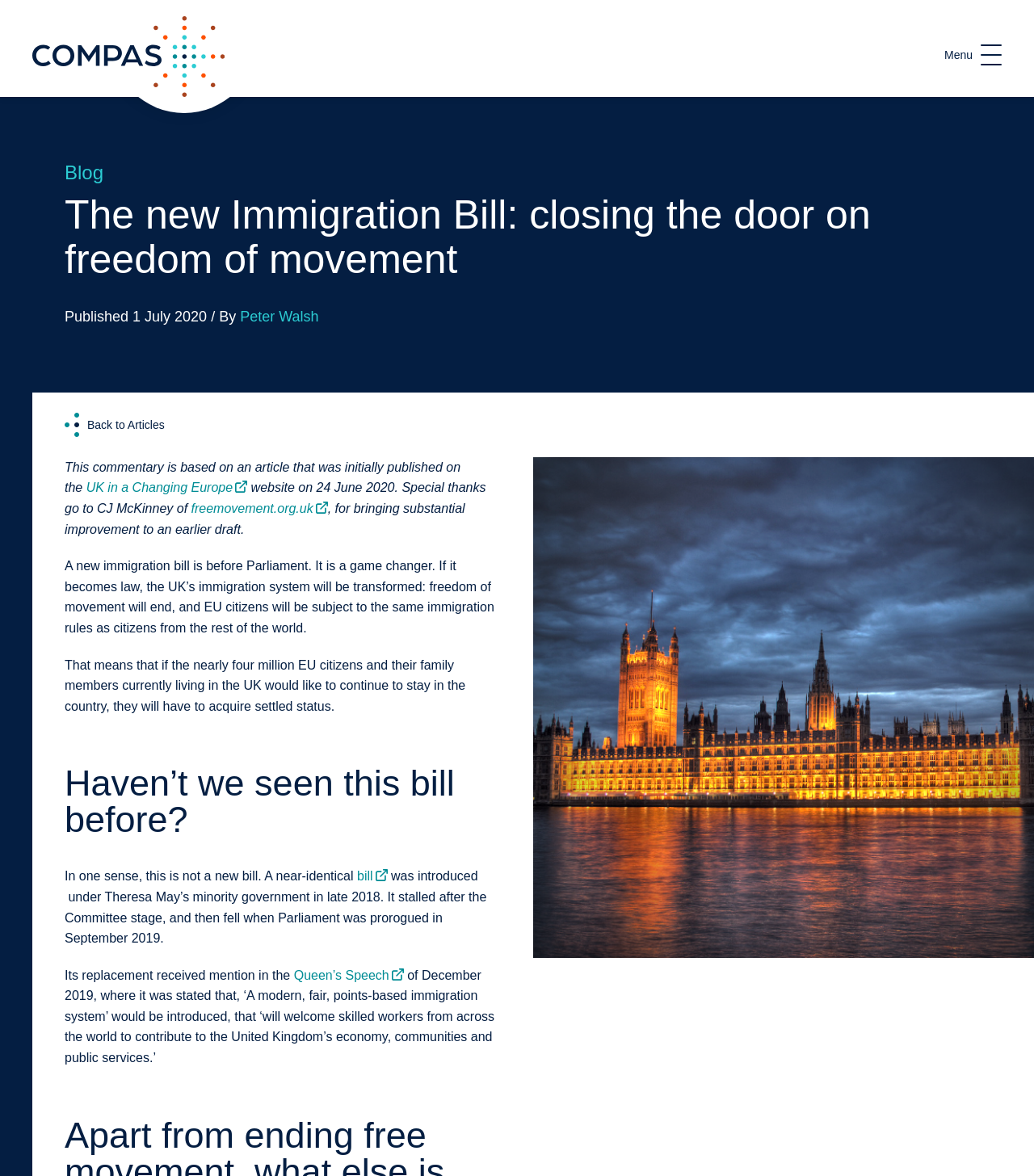Please provide a brief answer to the following inquiry using a single word or phrase:
What is the purpose of the new immigration bill?

To transform the UK's immigration system